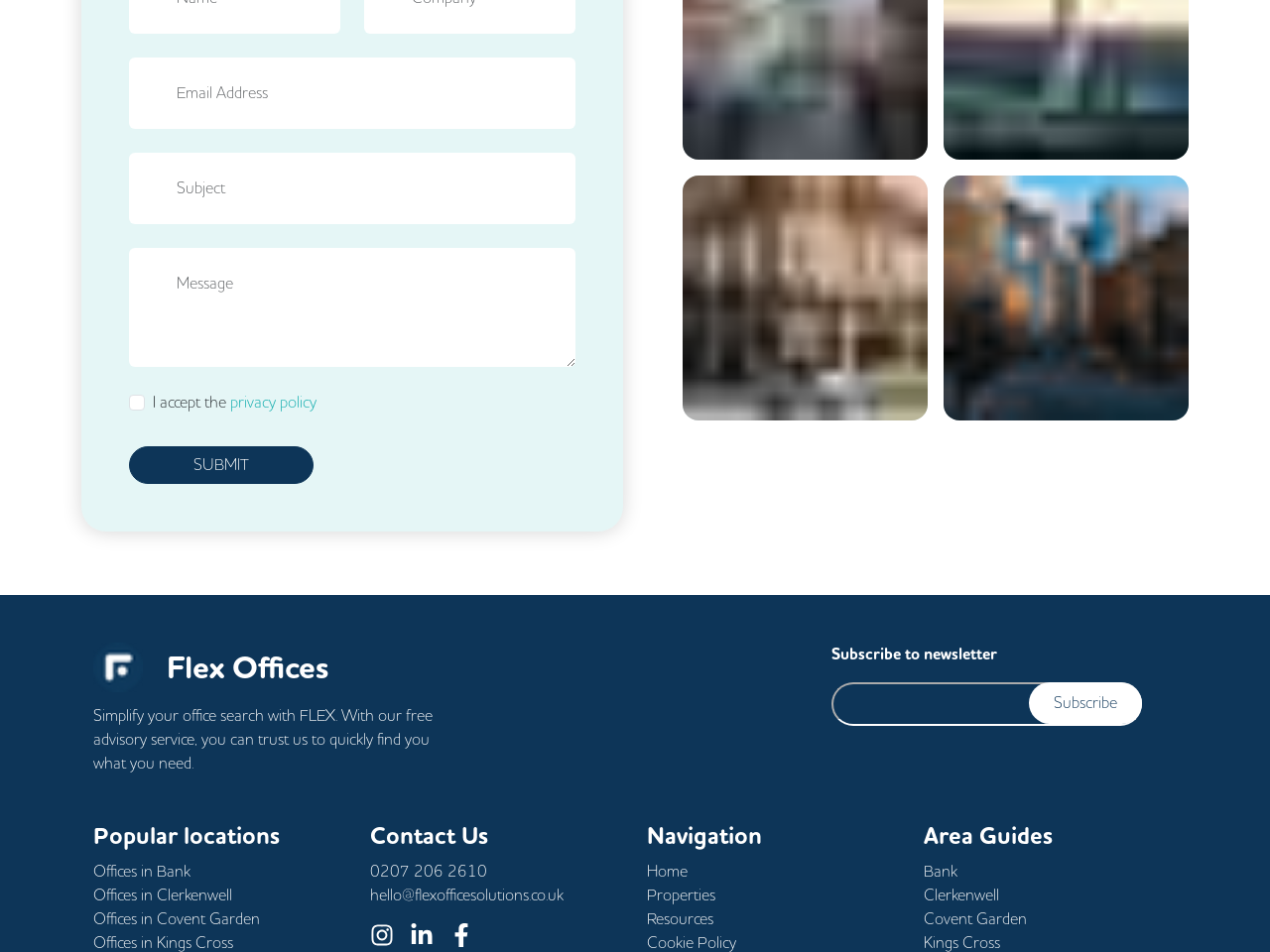Using the information shown in the image, answer the question with as much detail as possible: What is the phone number listed for contacting the office?

I can see a link element with the text '0207 206 2610' that is listed under the 'Contact Us' section, which suggests that this is the phone number for contacting the office.